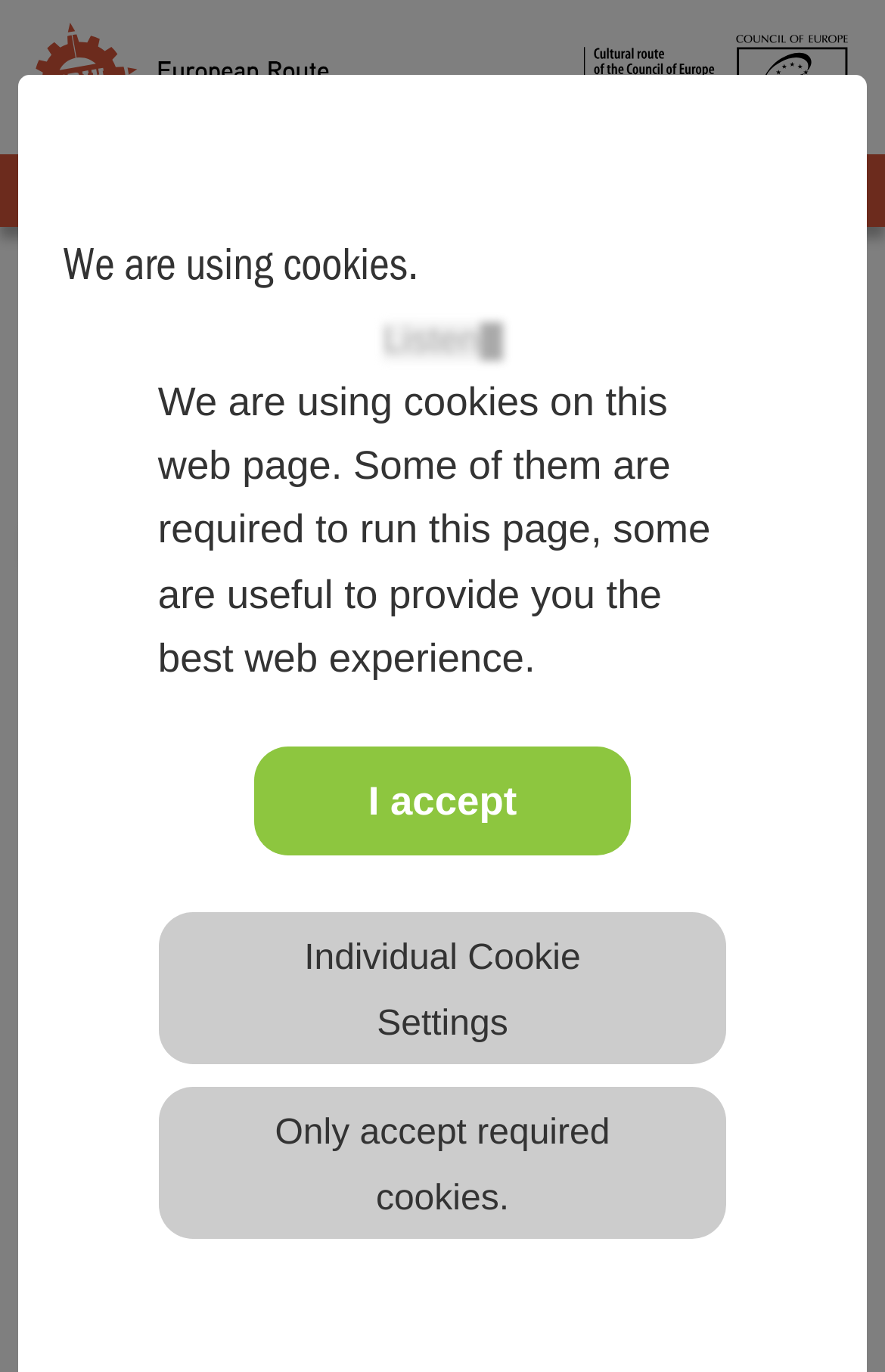Provide a short, one-word or phrase answer to the question below:
What is the company founded by Robert Bosch?

Global electronics group